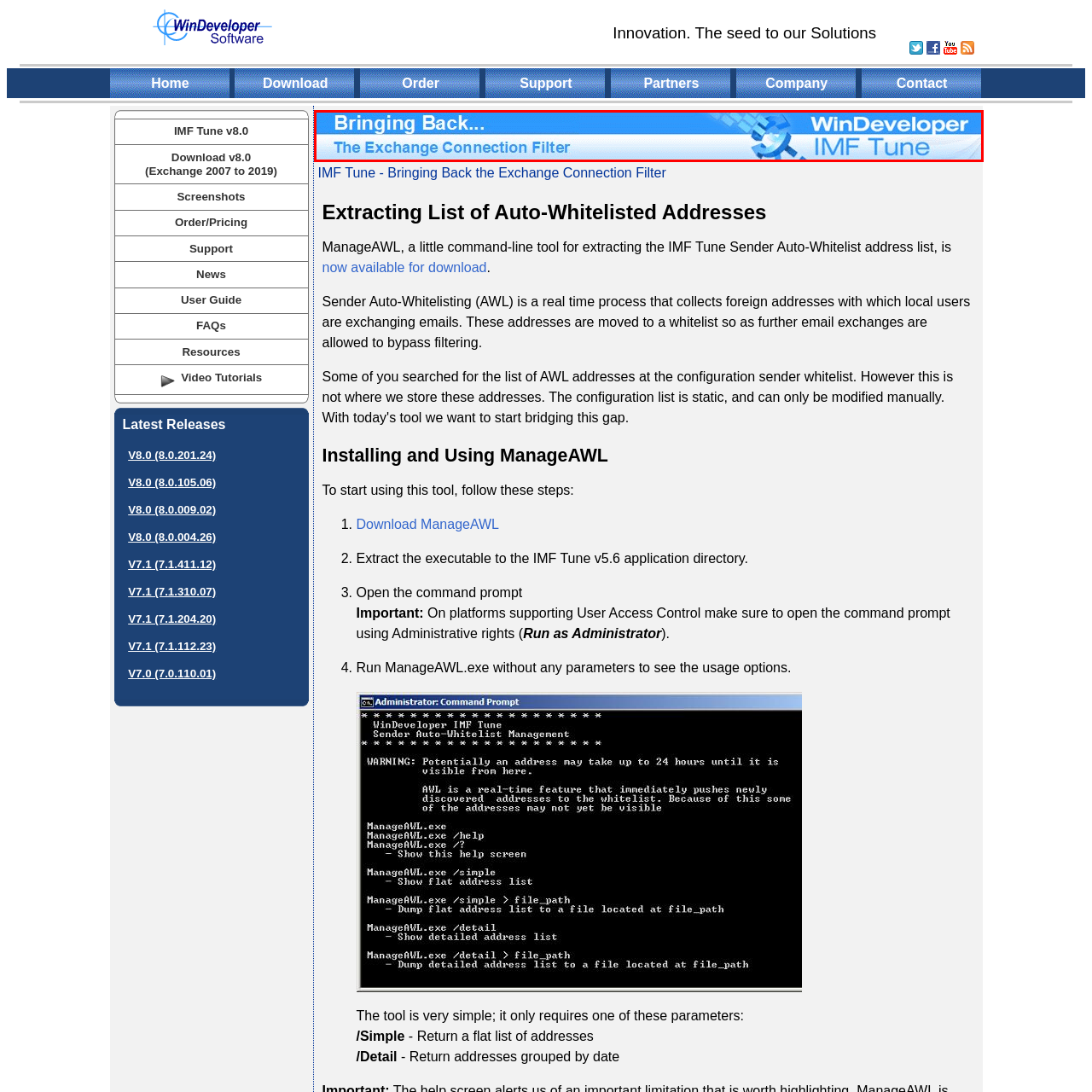Create a thorough description of the image portion outlined in red.

The image presents a vibrant header for WinDeveloper's IMF Tune, featuring the phrase "Bringing Back... The Exchange Connection Filter." The text is prominently displayed against a blue gradient background, emphasizing a sense of innovation and restoration. The branding elements of WinDeveloper are integrated into the design, showcasing their commitment to enhancing email filtering solutions. The image serves as a visual introduction to the product, highlighting its role in optimizing Microsoft Exchange's connection filter, while inviting users to explore the benefits of this tool.